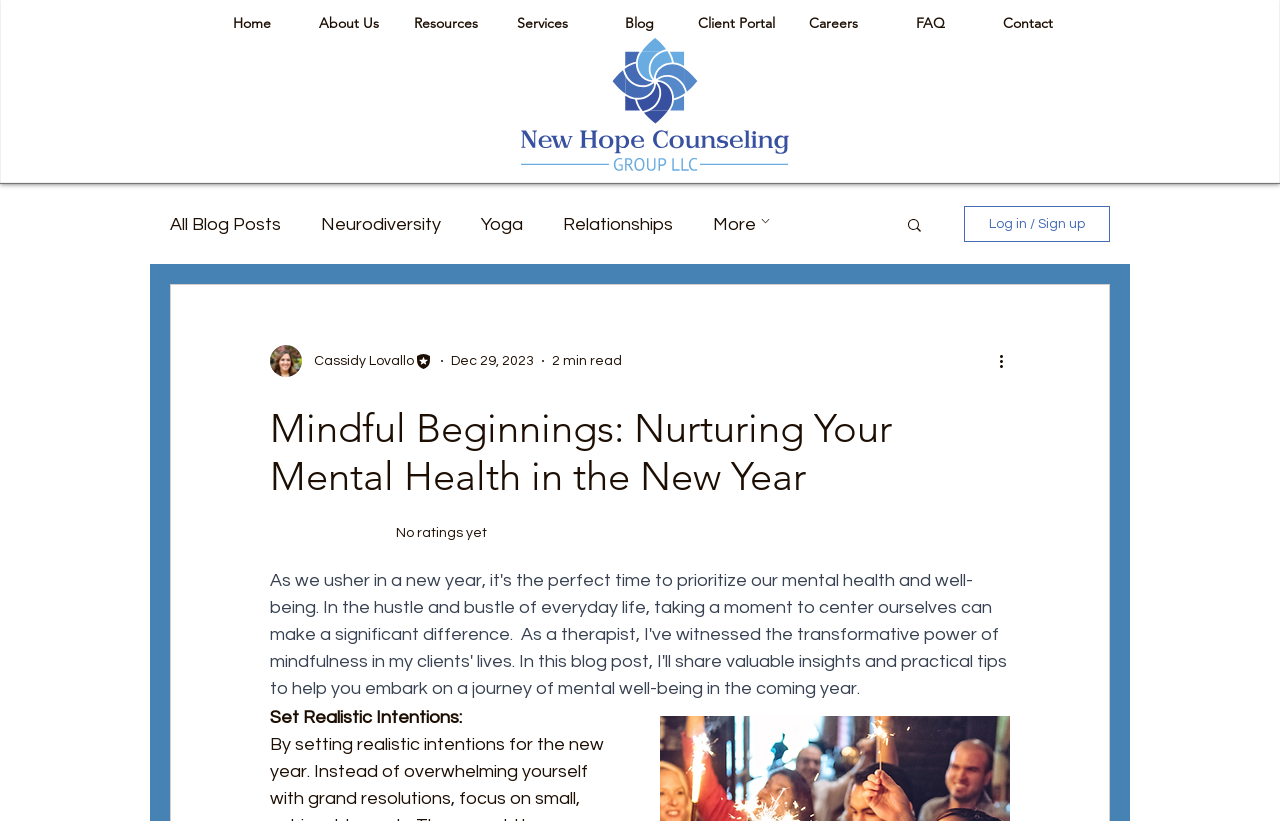Write an elaborate caption that captures the essence of the webpage.

The webpage appears to be a blog post titled "Mindful Beginnings: Nurturing Your Mental Health in the New Year". At the top, there is a navigation menu with 8 links: "Home", "About Us", "Resources", "Services", "Blog", "Client Portal", "Careers", and "FAQ". To the right of the navigation menu, there is a logo image of "New Hope Counseling Group".

Below the navigation menu, there is a secondary navigation menu with 5 links related to blog categories: "All Blog Posts", "Neurodiversity", "Yoga", "Relationships", and "More". The "More" link has a dropdown arrow icon. To the right of the secondary navigation menu, there is a search button with a magnifying glass icon.

The main content of the webpage is a blog post with a heading "Mindful Beginnings: Nurturing Your Mental Health in the New Year". The author's information is displayed, including their picture, name "Cassidy Lovallo", title "Editor", and the date of publication "Dec 29, 2023". The blog post has a "2 min read" indicator and a "More actions" button with a dropdown arrow icon.

The blog post content starts with a section titled "Set Realistic Intentions:". There is also a rating system with 0 out of 5 stars, indicating that there are no ratings yet.